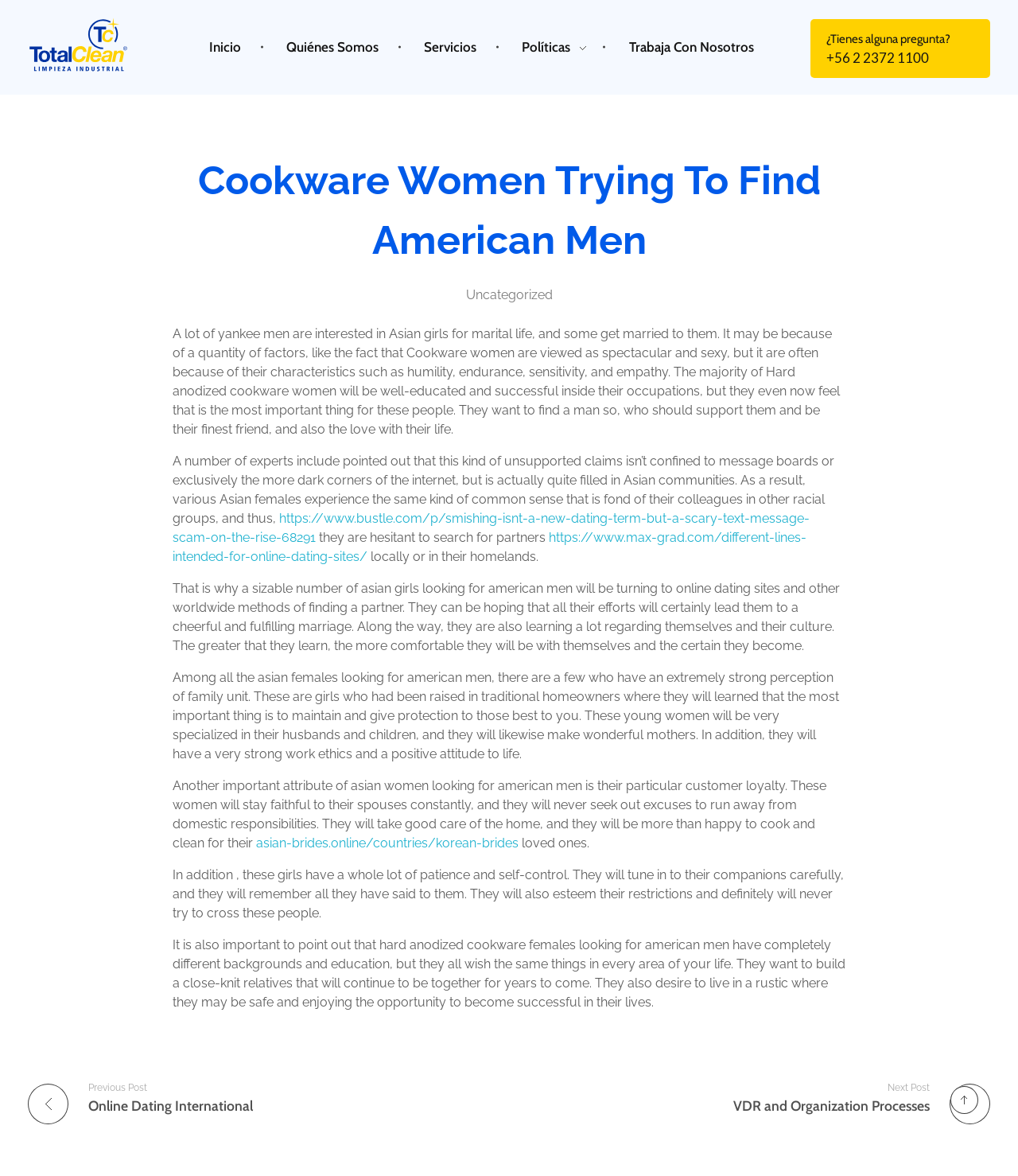Please find the bounding box coordinates of the clickable region needed to complete the following instruction: "Click on the 'Home' link". The bounding box coordinates must consist of four float numbers between 0 and 1, i.e., [left, top, right, bottom].

None